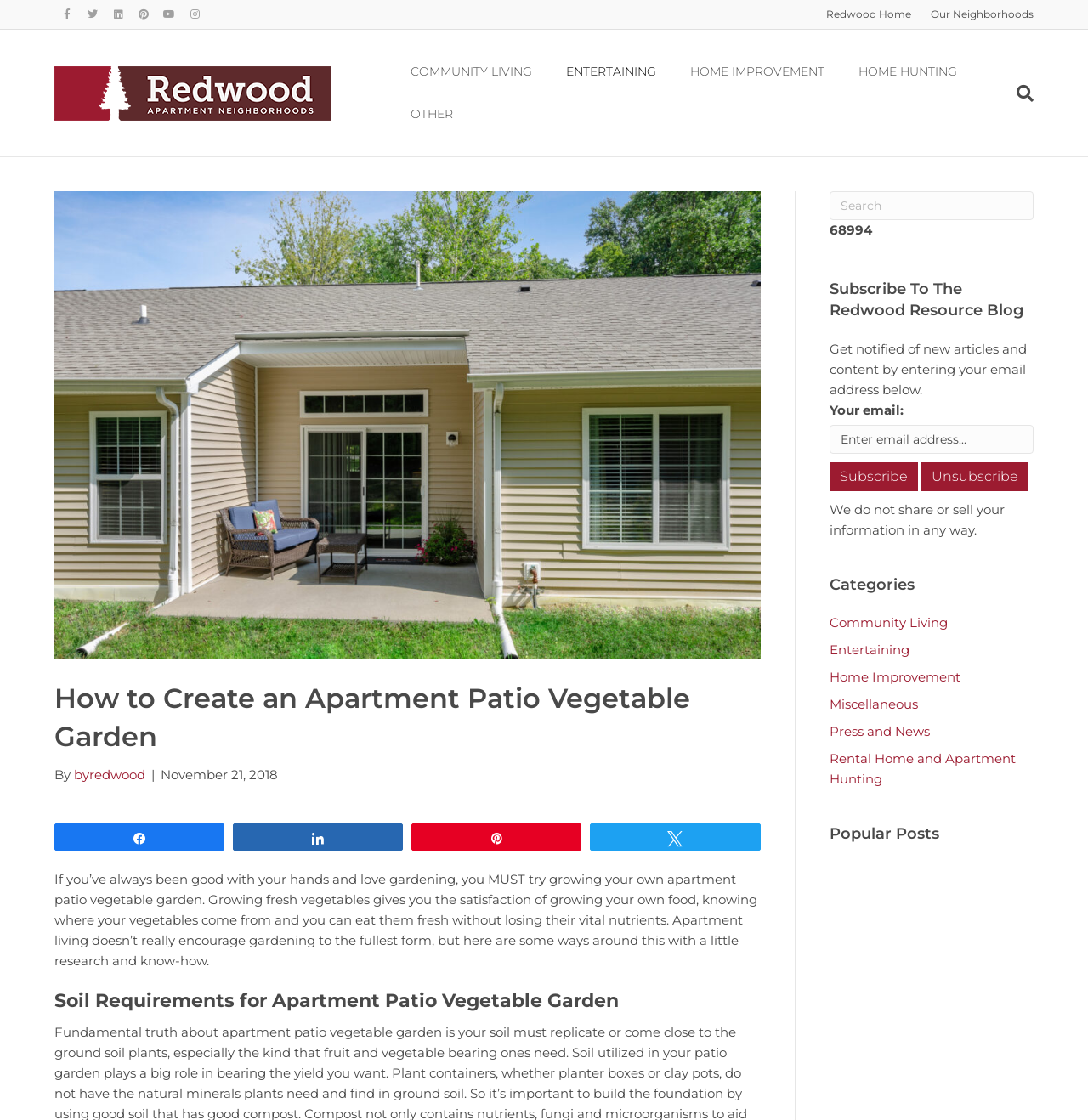Respond to the question below with a concise word or phrase:
How many categories are there?

6